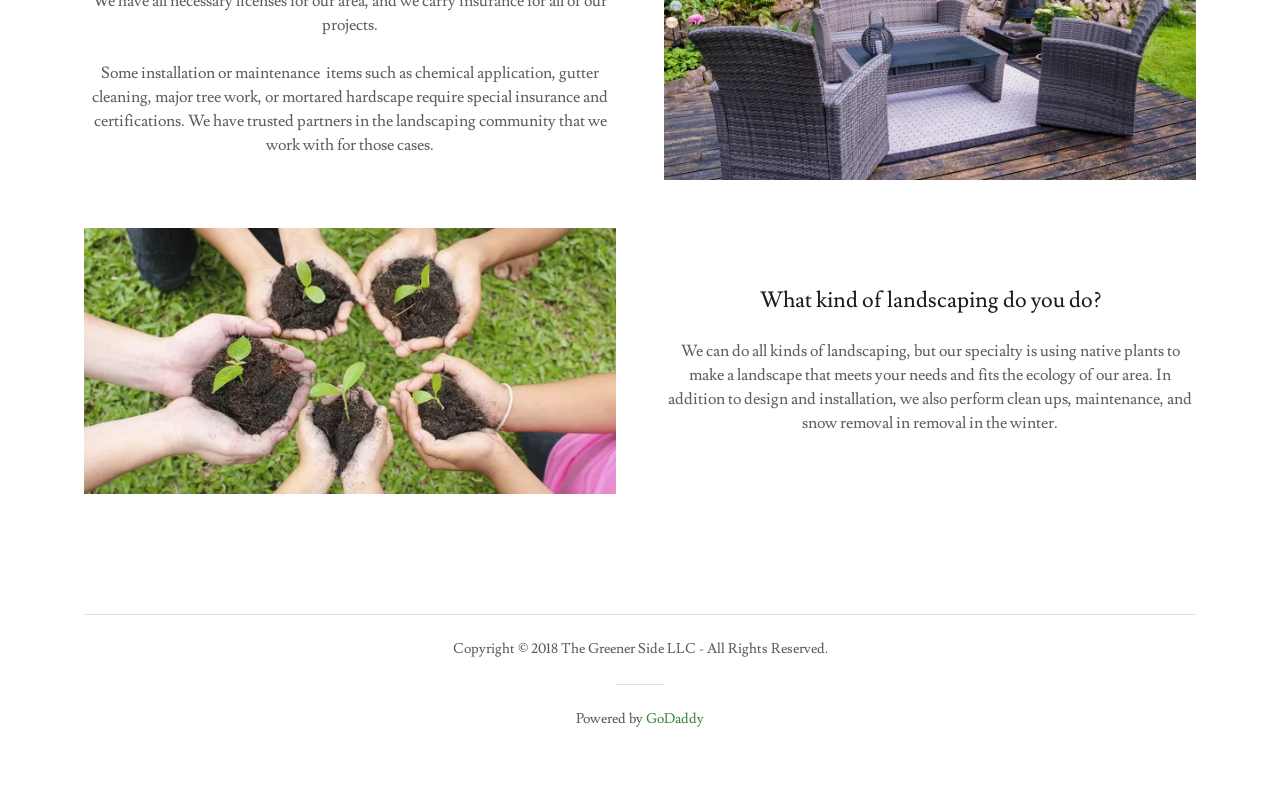Determine the bounding box for the UI element that matches this description: "GoDaddy".

[0.505, 0.903, 0.55, 0.926]